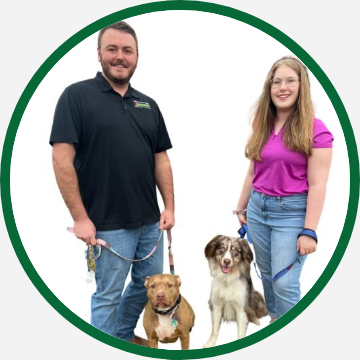What breed is the dog on the left?
Refer to the image and provide a detailed answer to the question.

The dog on the left is a brown pit bull, one of the two dogs leashed beside Ben and Jodie, showcasing their expertise in dog training.